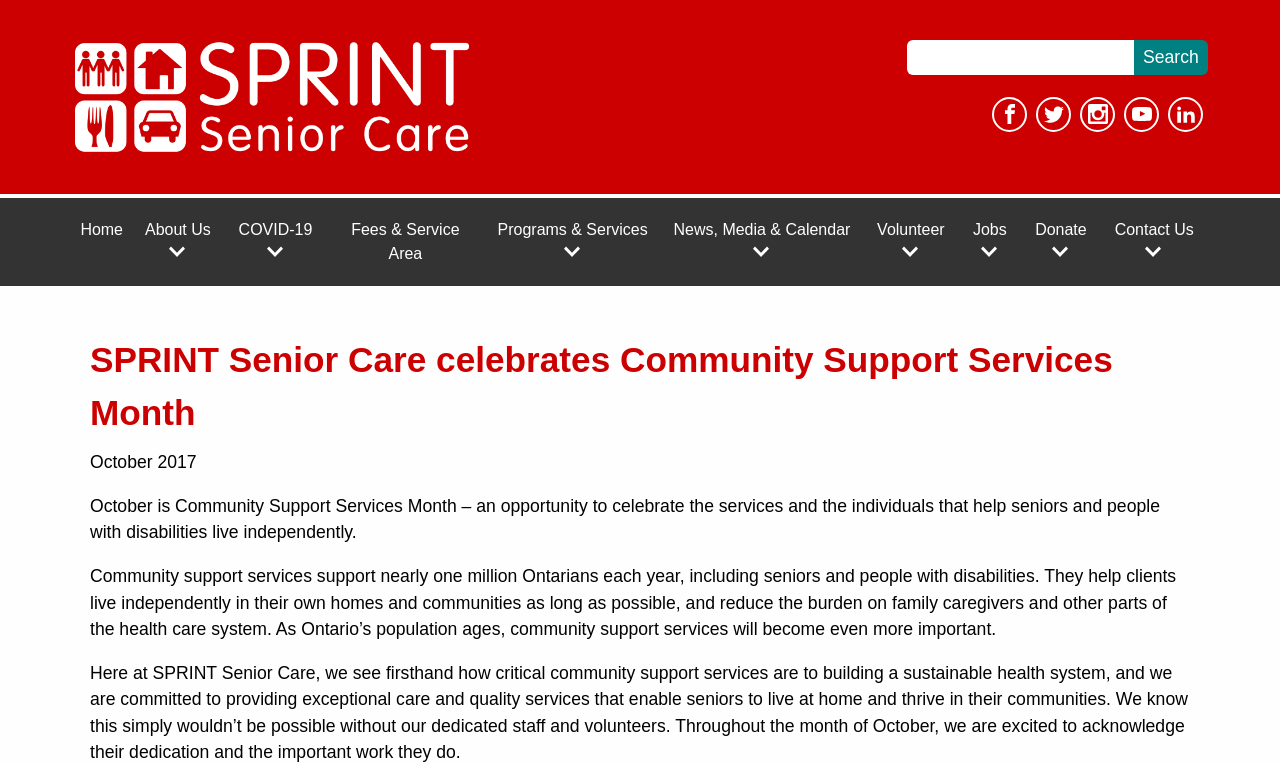Identify the bounding box coordinates of the clickable section necessary to follow the following instruction: "Visit SPRINT Senior Care homepage". The coordinates should be presented as four float numbers from 0 to 1, i.e., [left, top, right, bottom].

[0.057, 0.052, 0.383, 0.201]